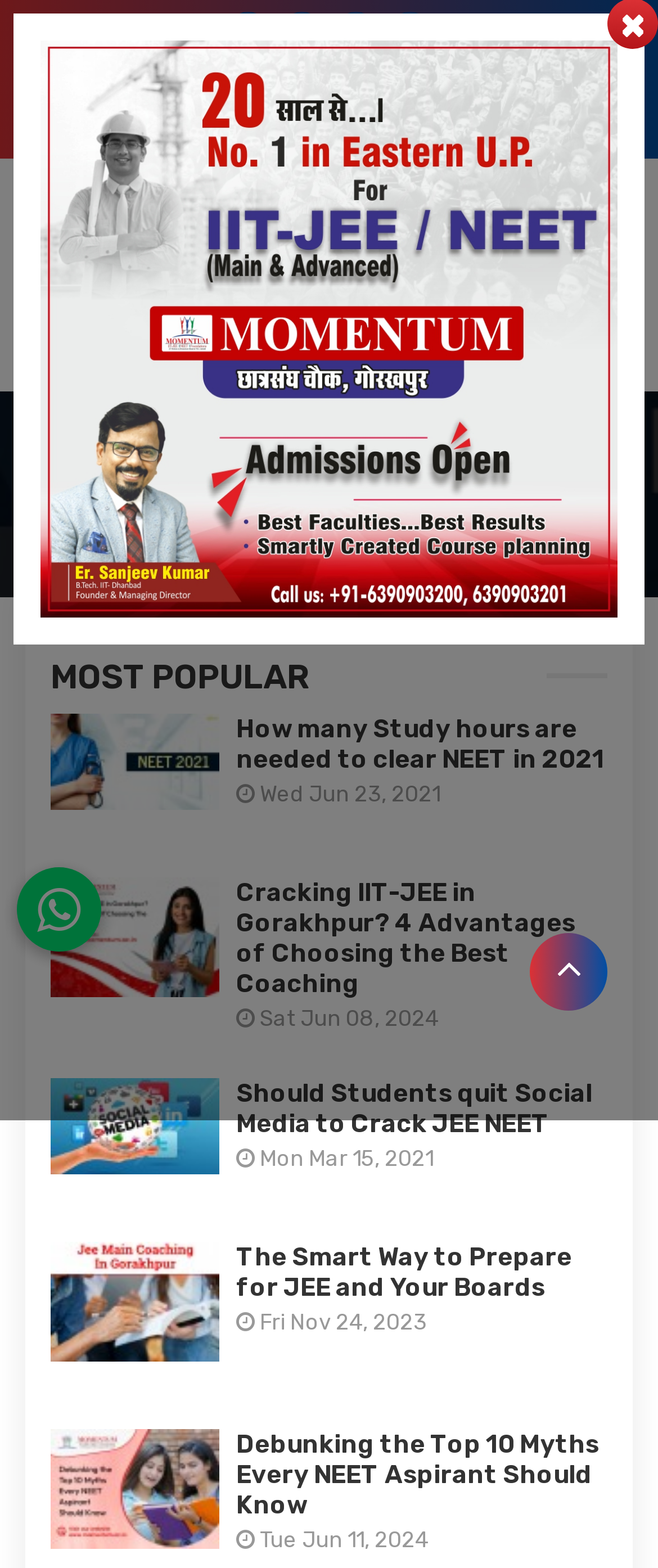Identify the bounding box for the UI element described as: "Admission Enquiry". Ensure the coordinates are four float numbers between 0 and 1, formatted as [left, top, right, bottom].

[0.099, 0.04, 0.455, 0.067]